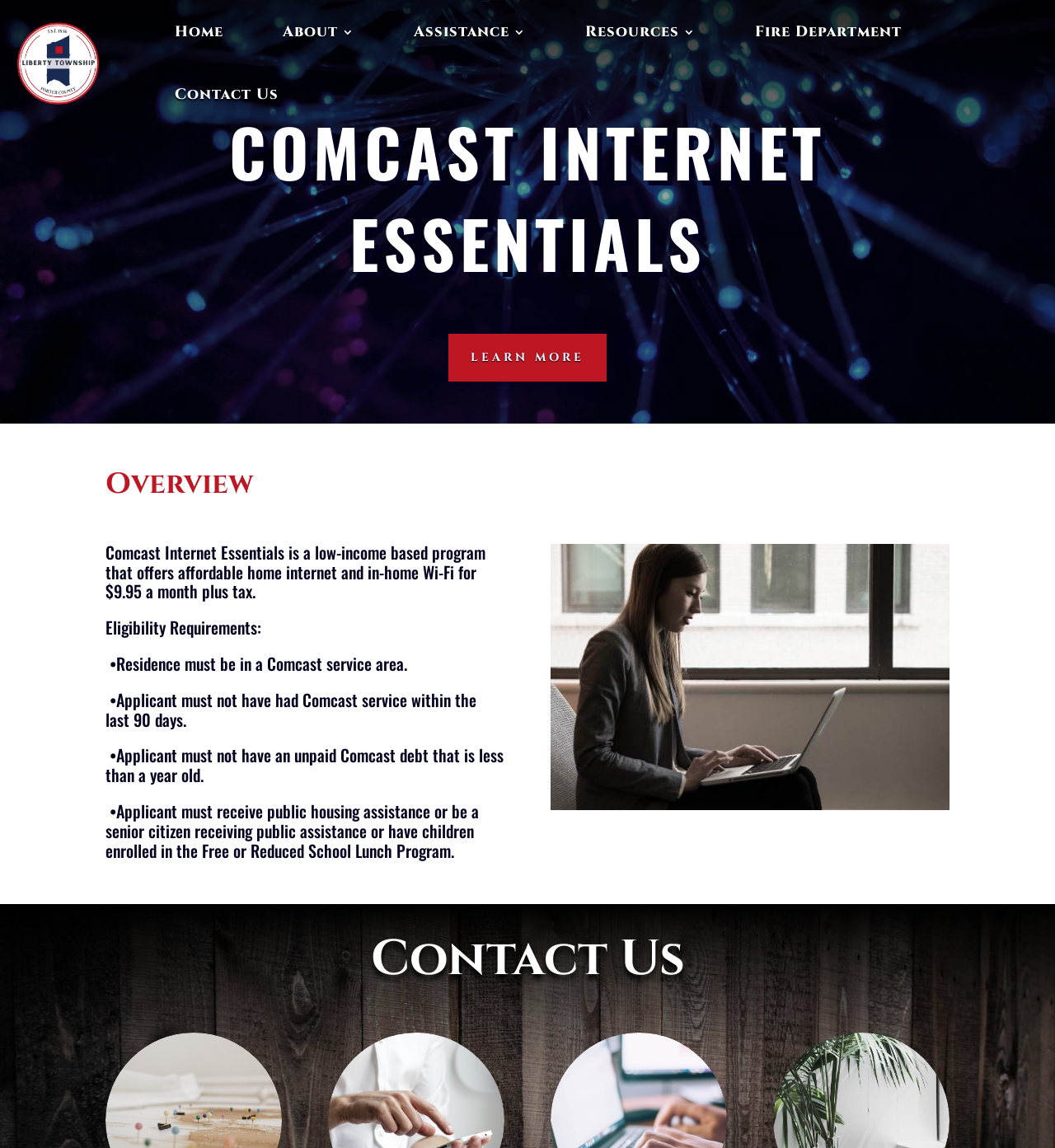Answer this question using a single word or a brief phrase:
How much does Comcast Internet Essentials cost?

$9.95 a month